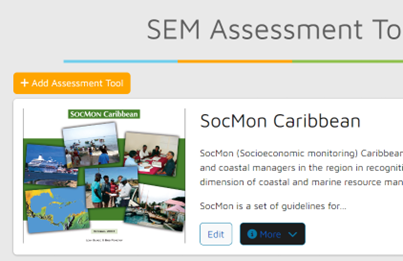What options are available for the 'SocMon Caribbean' resource?
Based on the image, answer the question with as much detail as possible.

The layout includes options to 'Edit' or view more details about the assessment tool, facilitating user interaction and contribution, and providing users with more information about the 'SocMon Caribbean' resource.